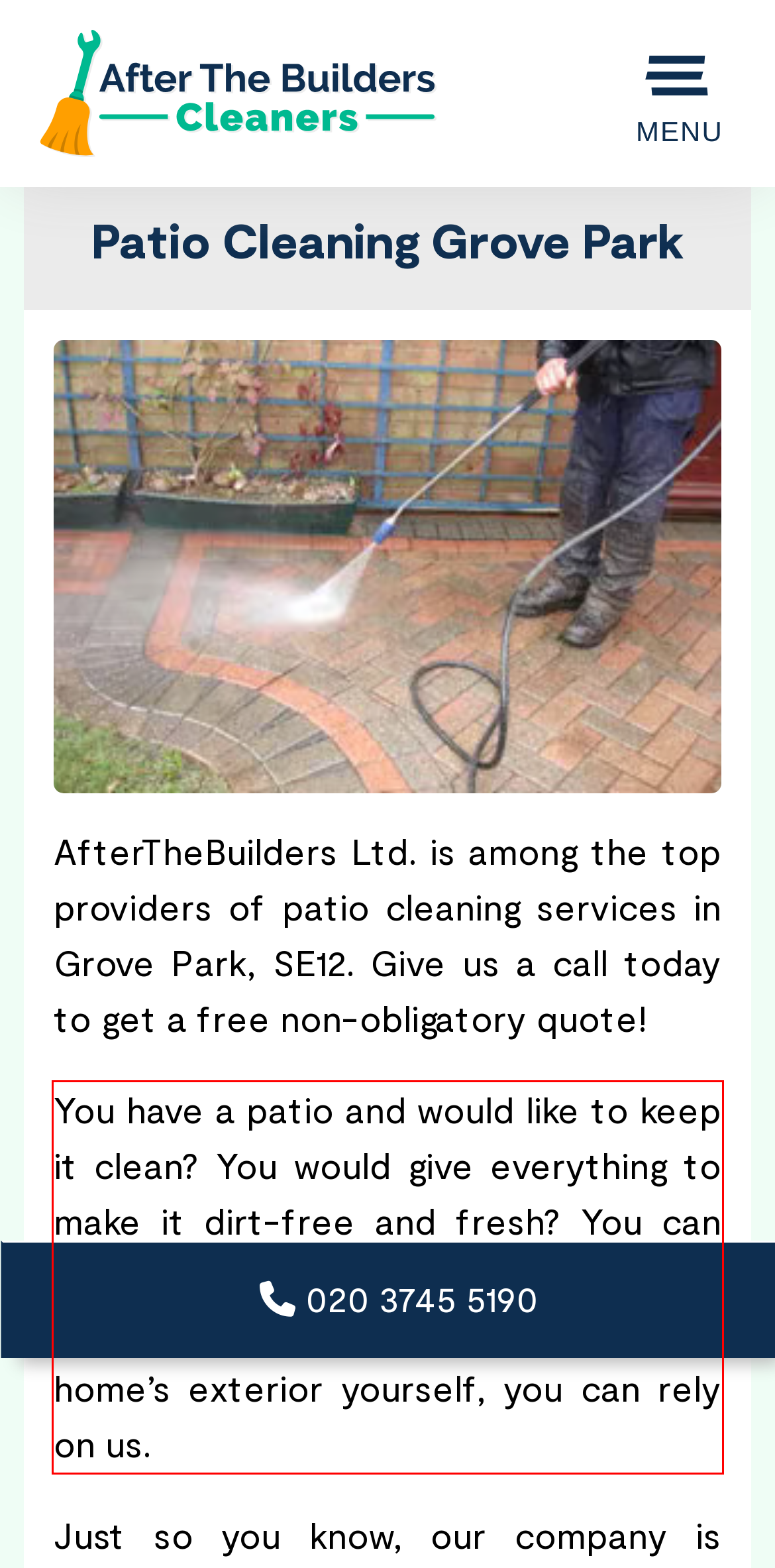With the given screenshot of a webpage, locate the red rectangle bounding box and extract the text content using OCR.

You have a patio and would like to keep it clean? You would give everything to make it dirt-free and fresh? You can use our company. We offer patio cleaning. If you cannot maintain your home’s exterior yourself, you can rely on us.